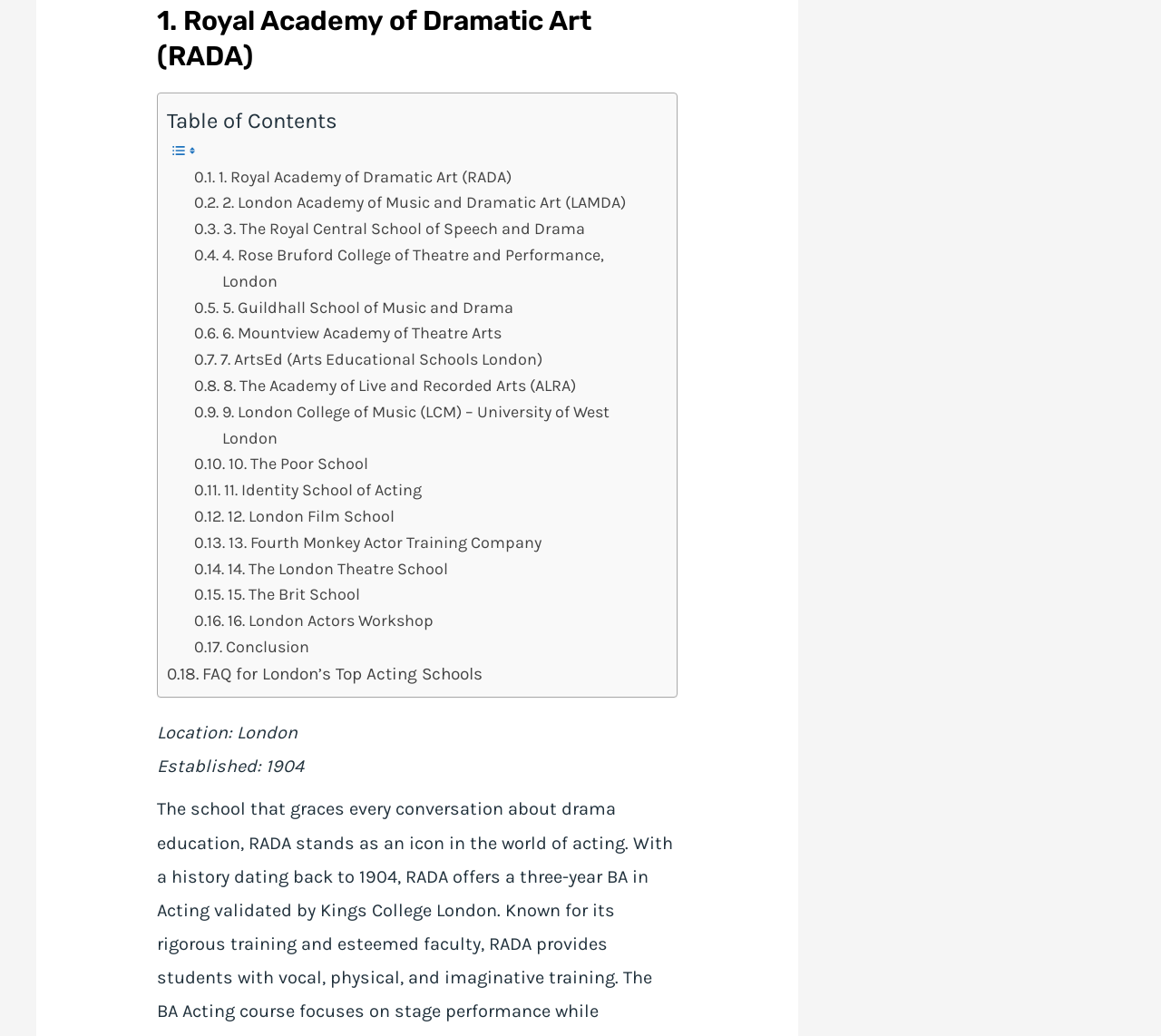How many acting schools are listed?
Use the image to answer the question with a single word or phrase.

16